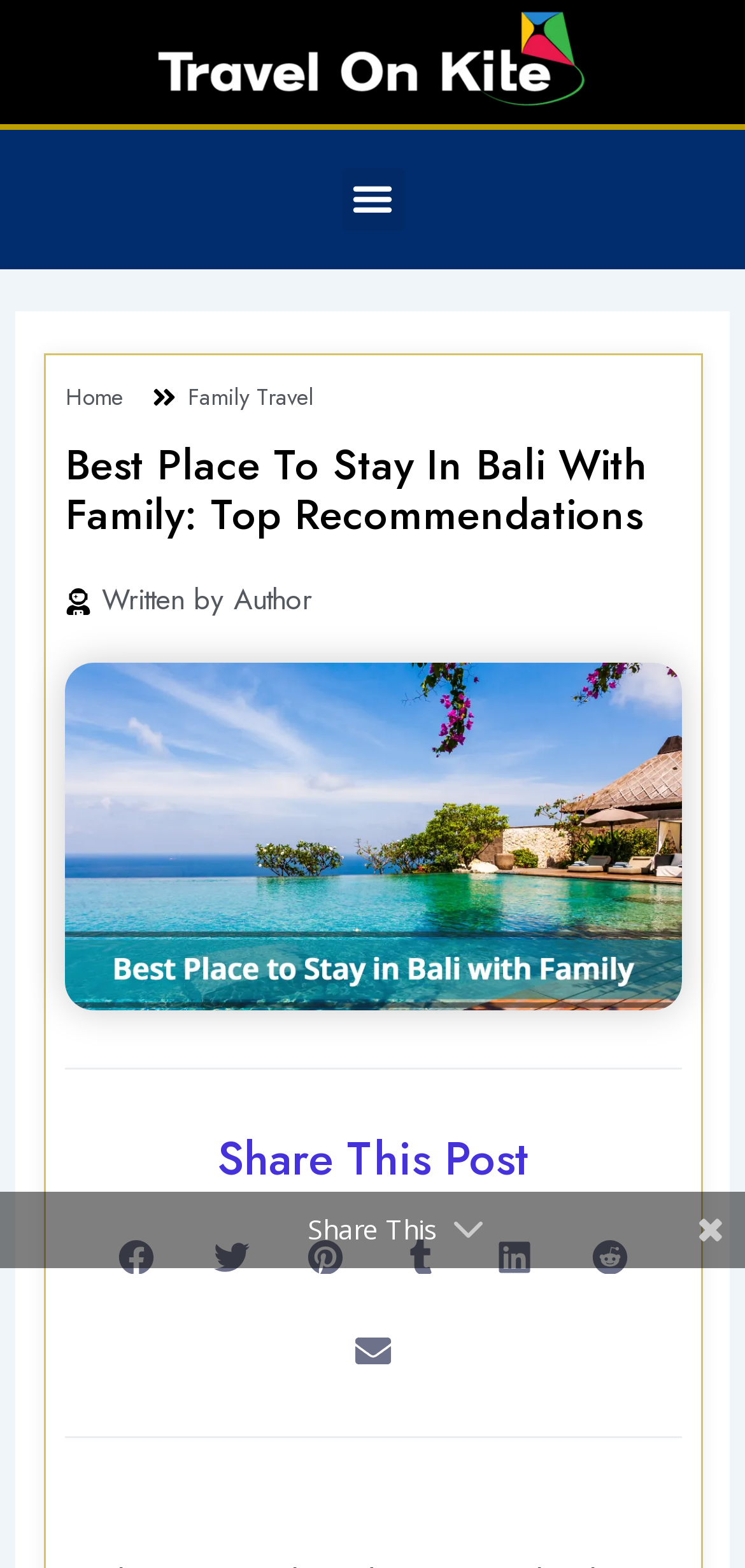Locate the bounding box coordinates of the clickable area needed to fulfill the instruction: "Click the TOK Logo".

[0.185, 0.006, 0.815, 0.07]